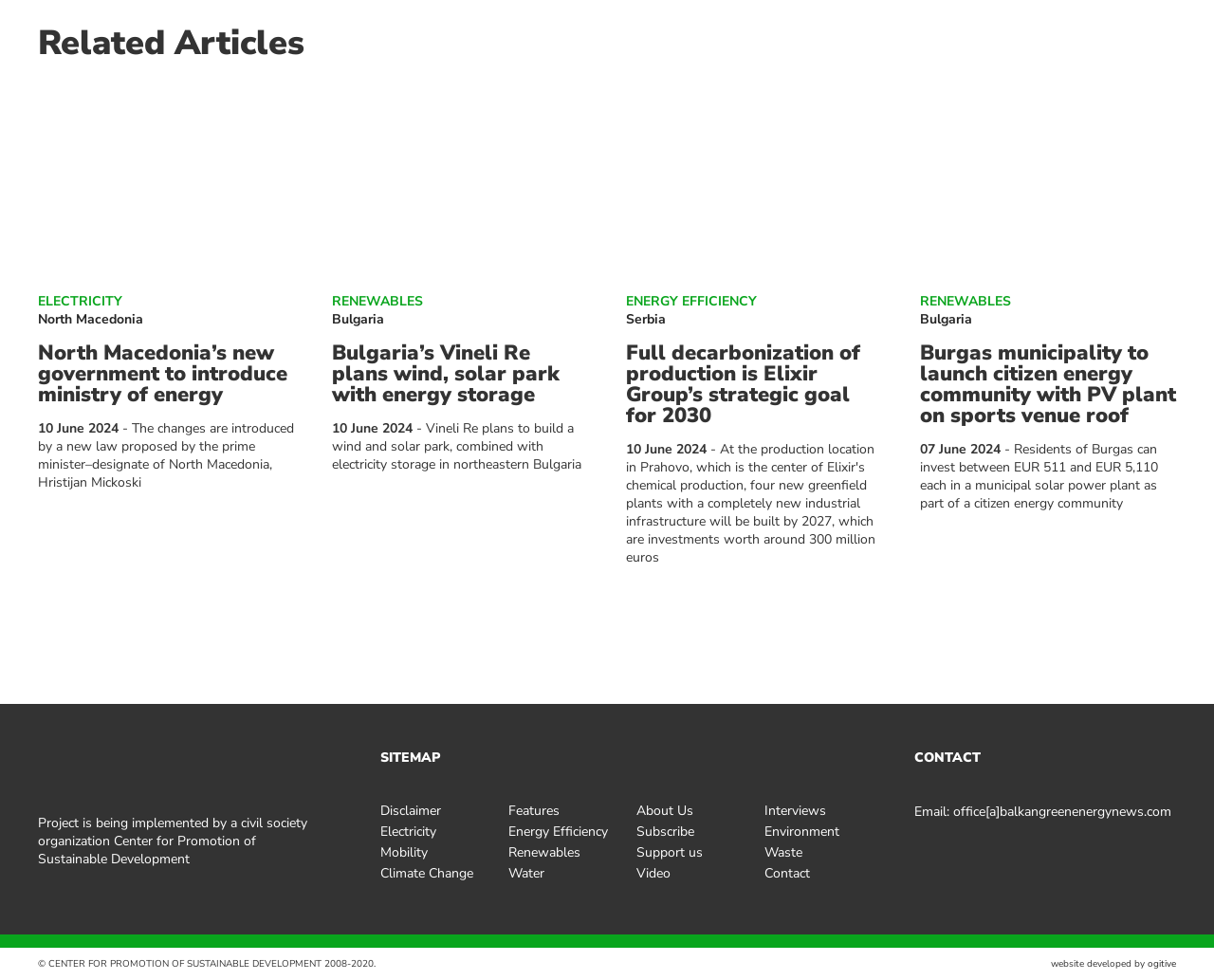What is the date of the second article?
Answer the question based on the image using a single word or a brief phrase.

10 June 2024